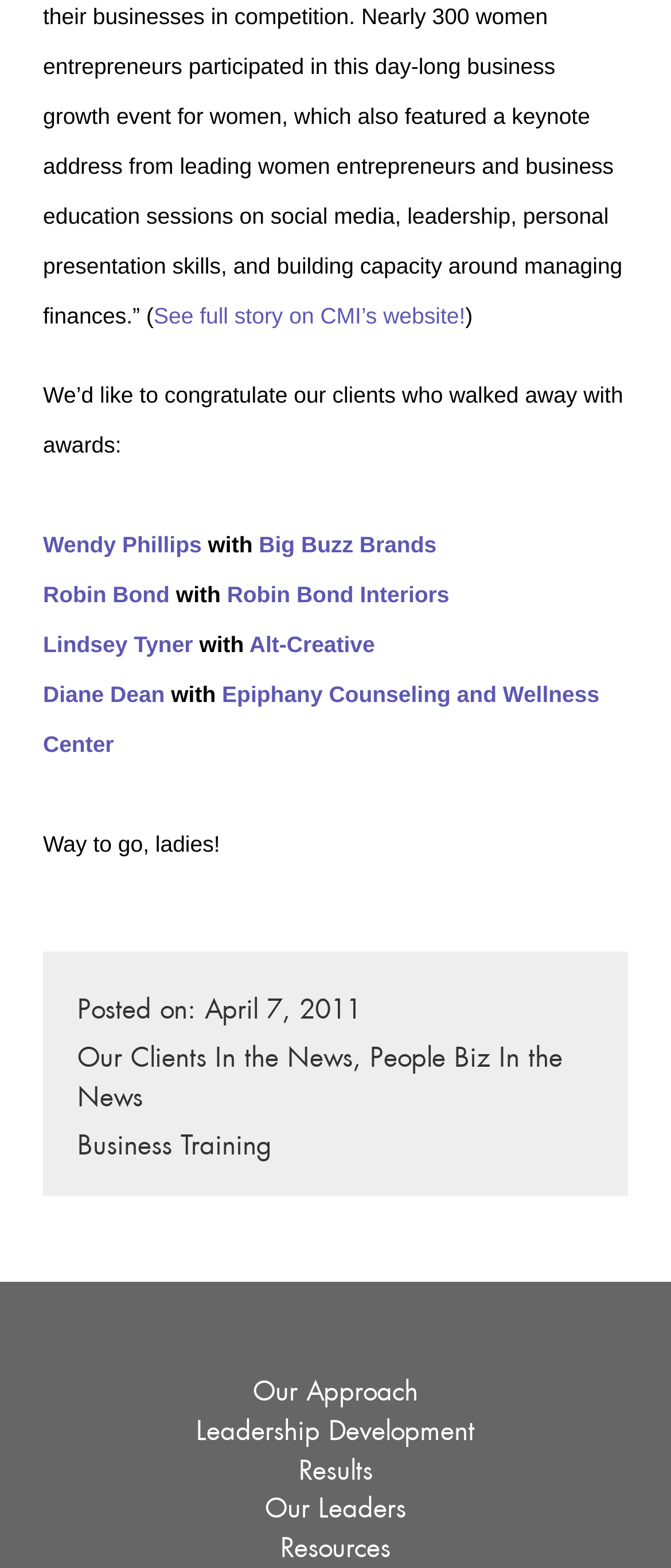What is the congratulatory message about?
Analyze the image and provide a thorough answer to the question.

The congratulatory message is about awards won by the clients of the company, as indicated by the text 'We’d like to congratulate our clients who walked away with awards:'